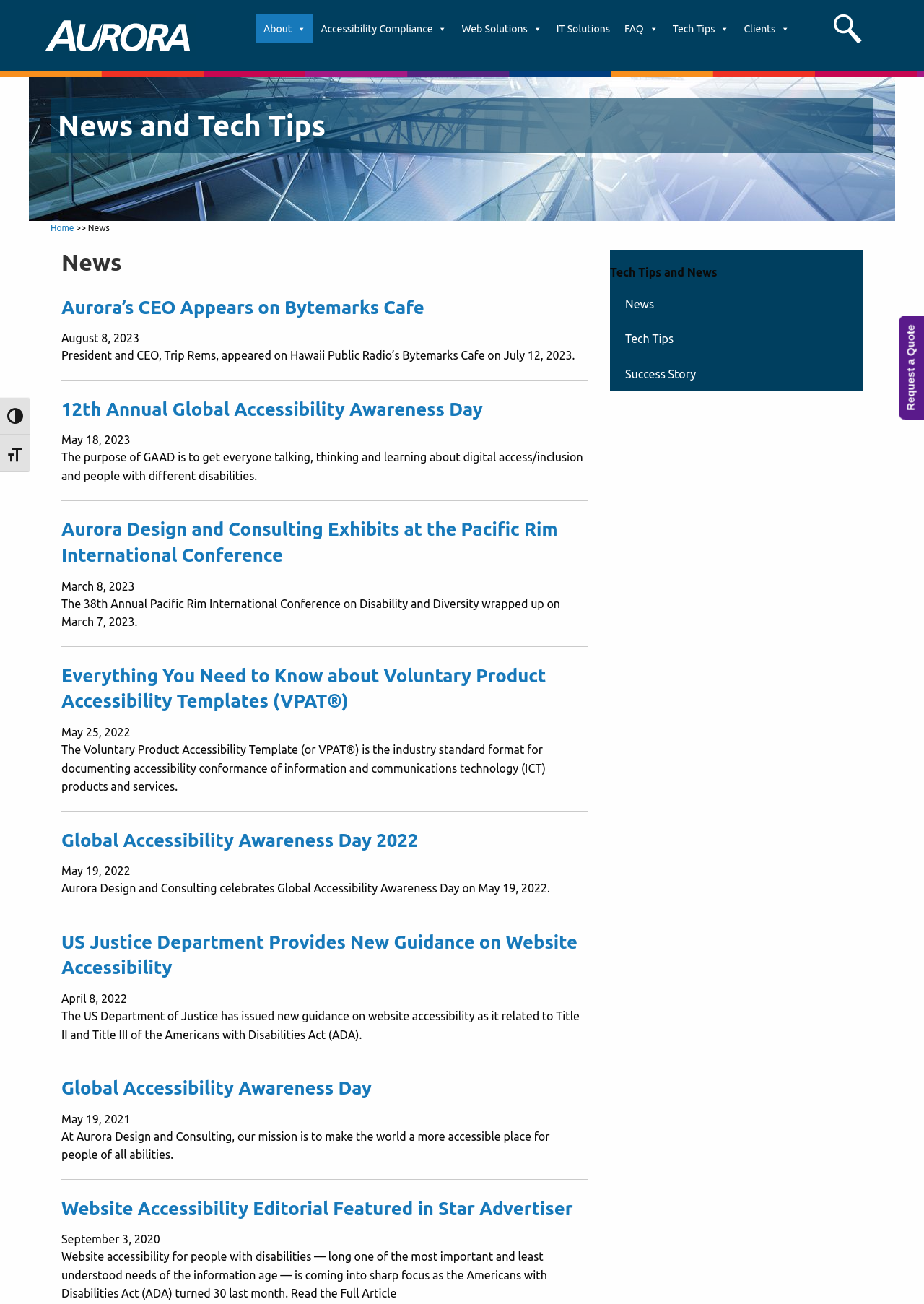Identify the bounding box coordinates of the element that should be clicked to fulfill this task: "Search for something". The coordinates should be provided as four float numbers between 0 and 1, i.e., [left, top, right, bottom].

[0.902, 0.016, 0.933, 0.026]